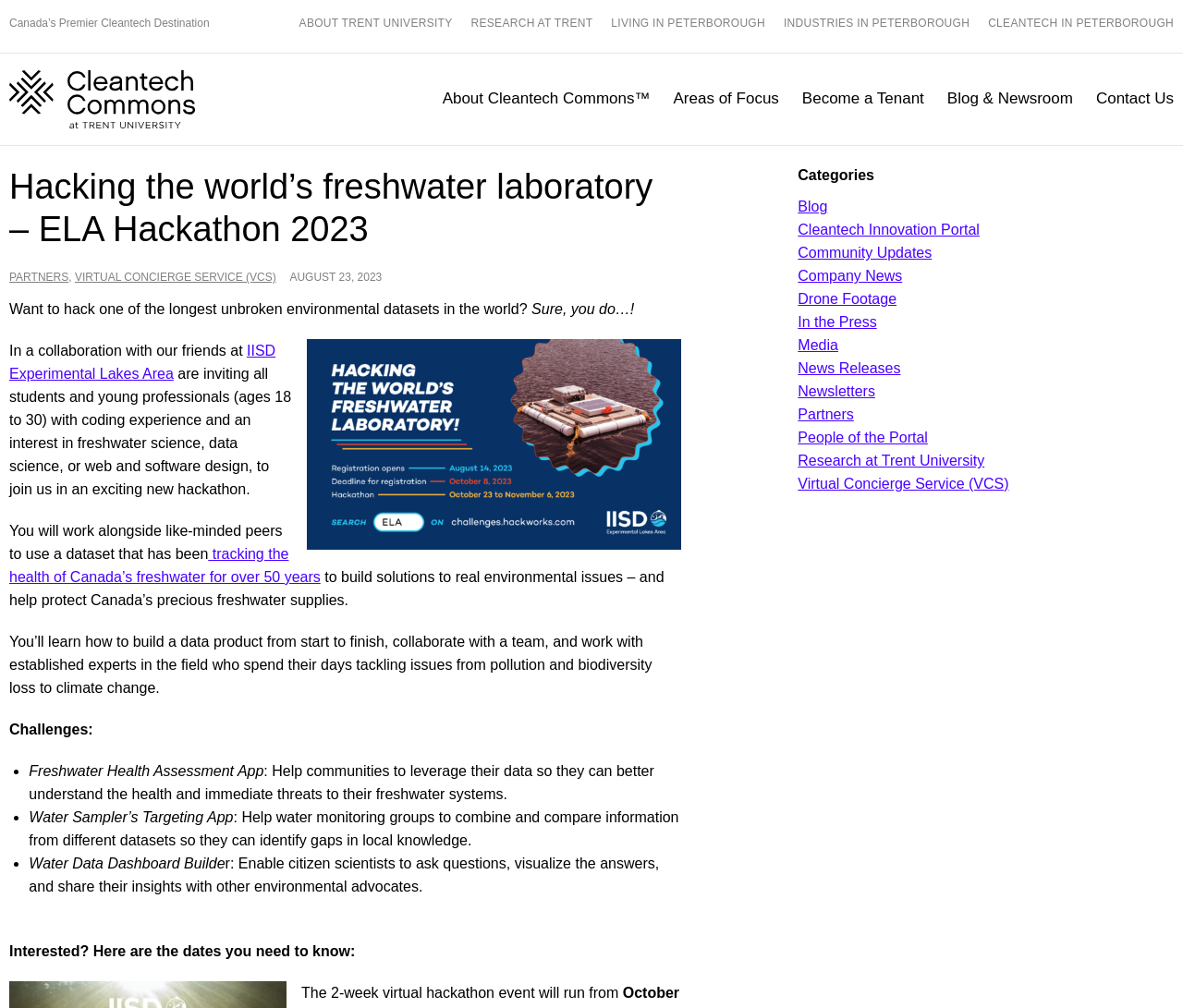Find the bounding box coordinates corresponding to the UI element with the description: "Research at Trent University". The coordinates should be formatted as [left, top, right, bottom], with values as floats between 0 and 1.

[0.674, 0.449, 0.832, 0.465]